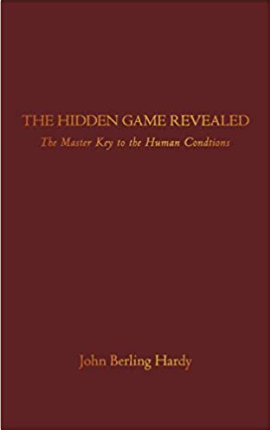How many titles are displayed on the book cover?
Refer to the image and offer an in-depth and detailed answer to the question.

There is only one title displayed on the book cover, which is 'The Hidden Game Revealed', and it is prominently displayed at the top of the cover.